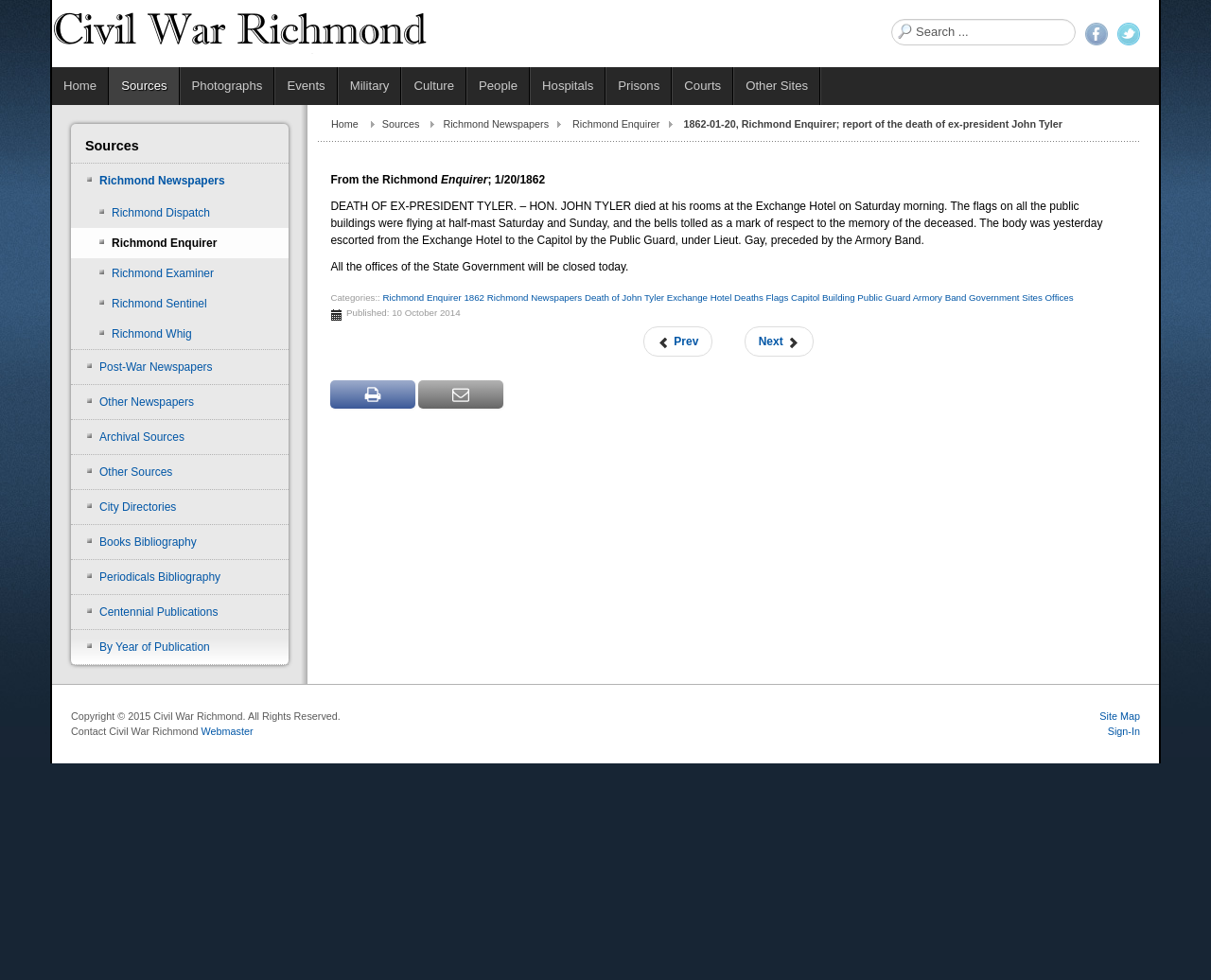What is the name of the band that preceded the Public Guard?
Kindly give a detailed and elaborate answer to the question.

The answer can be found by looking at the StaticText element with the text 'The body was yesterday escorted from the Exchange Hotel to the Capitol by the Public Guard, under Lieut. Gay, preceded by the Armory Band.' which is located in the middle of the webpage, indicating that the name of the band that preceded the Public Guard is the Armory Band.